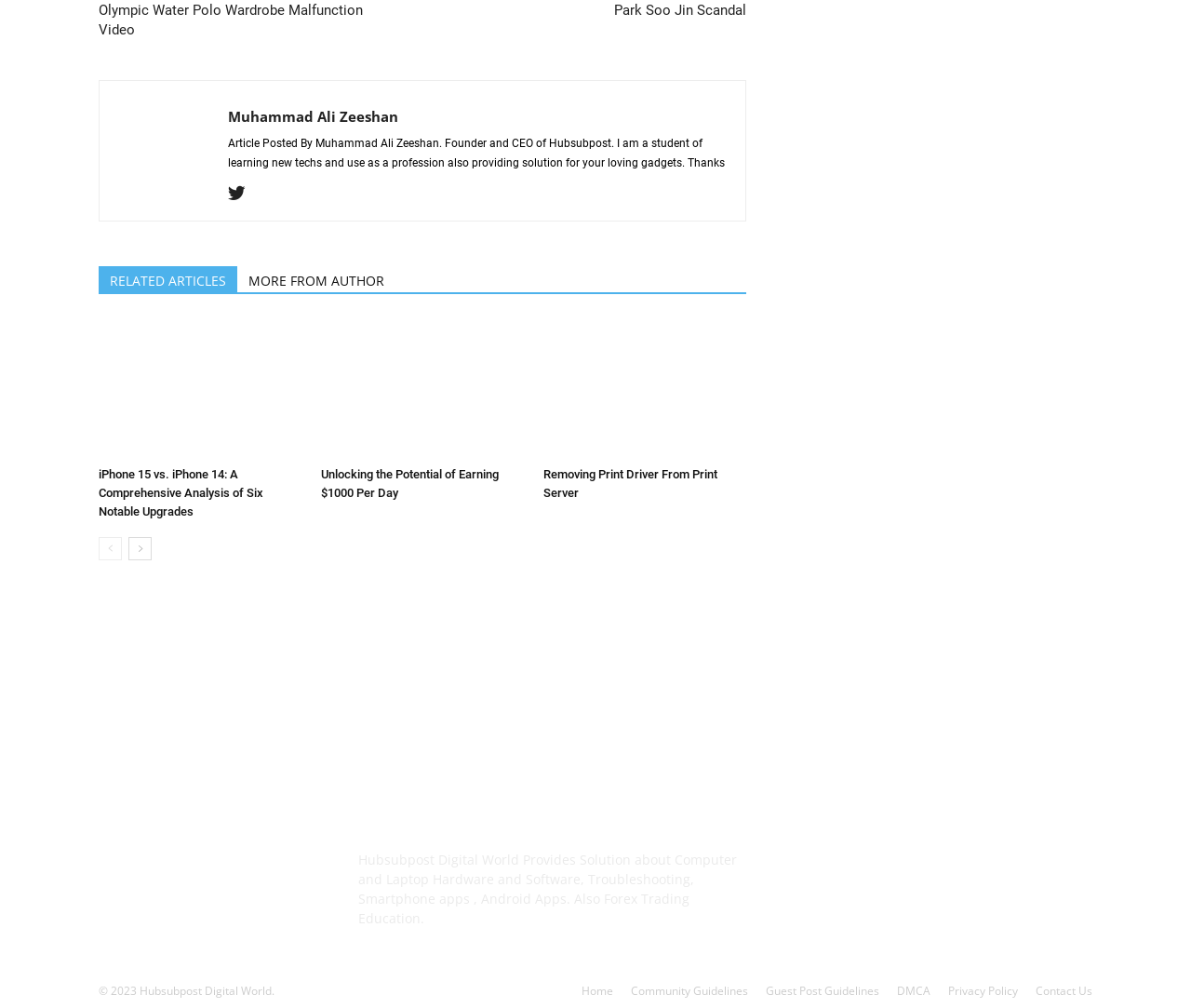Locate the bounding box coordinates of the element's region that should be clicked to carry out the following instruction: "Click on the 'Olympic Water Polo Wardrobe Malfunction Video' link". The coordinates need to be four float numbers between 0 and 1, i.e., [left, top, right, bottom].

[0.083, 0.001, 0.336, 0.04]